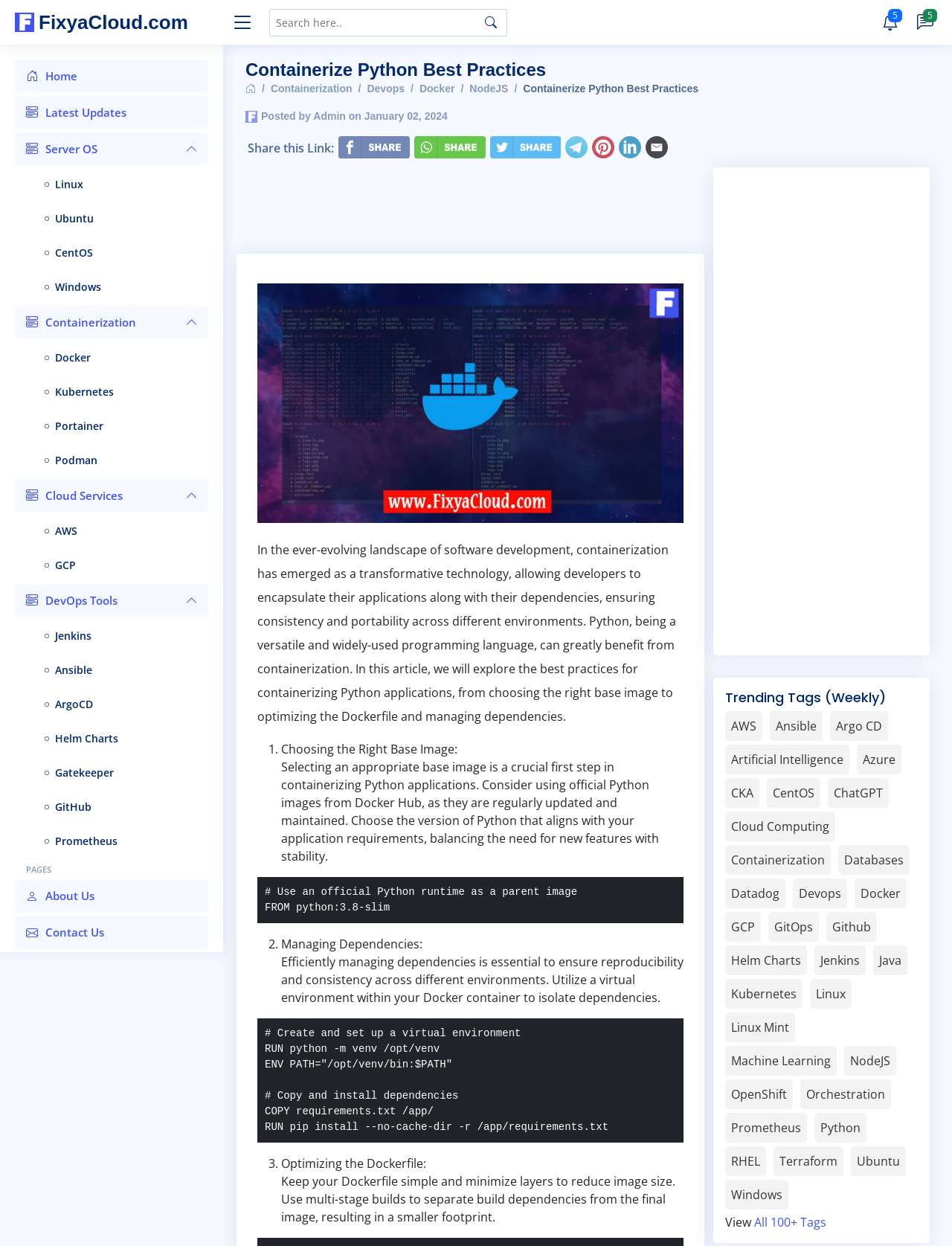Provide the bounding box coordinates of the HTML element this sentence describes: "All 100+ Tags". The bounding box coordinates consist of four float numbers between 0 and 1, i.e., [left, top, right, bottom].

[0.792, 0.975, 0.868, 0.988]